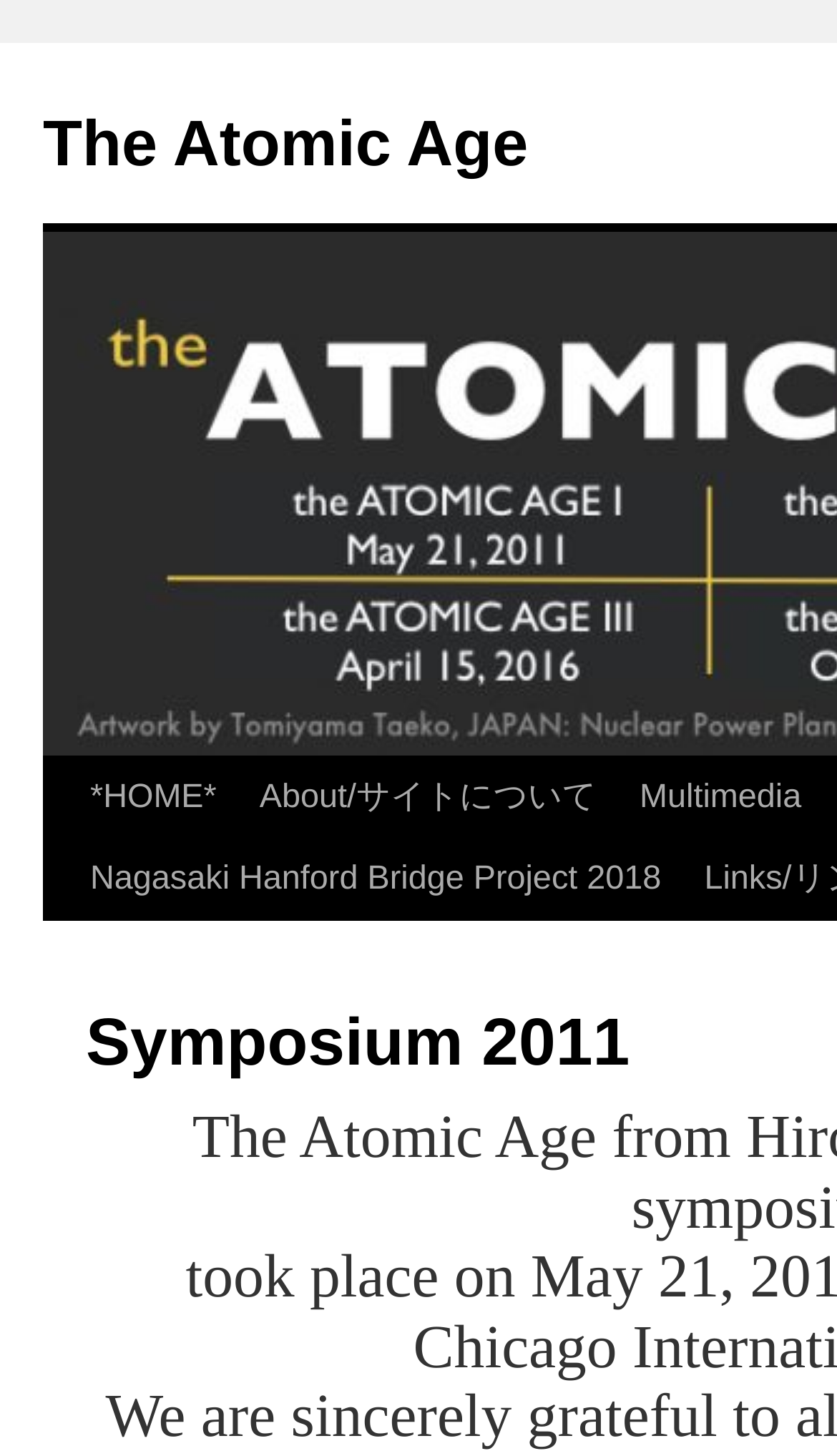Find the bounding box coordinates for the HTML element described as: "The Atomic Age". The coordinates should consist of four float values between 0 and 1, i.e., [left, top, right, bottom].

[0.051, 0.075, 0.631, 0.124]